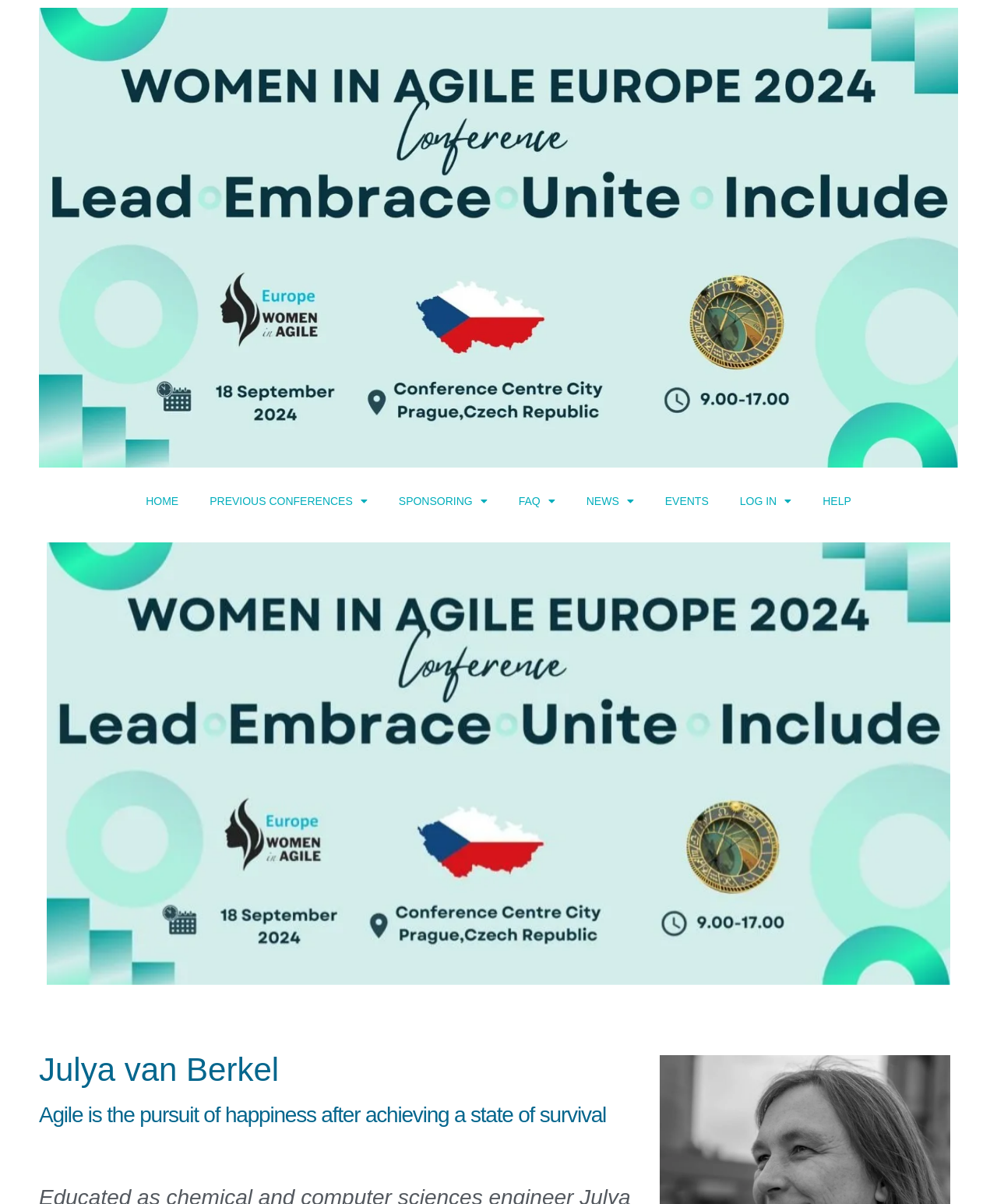Can you show the bounding box coordinates of the region to click on to complete the task described in the instruction: "view previous conferences"?

[0.195, 0.401, 0.384, 0.431]